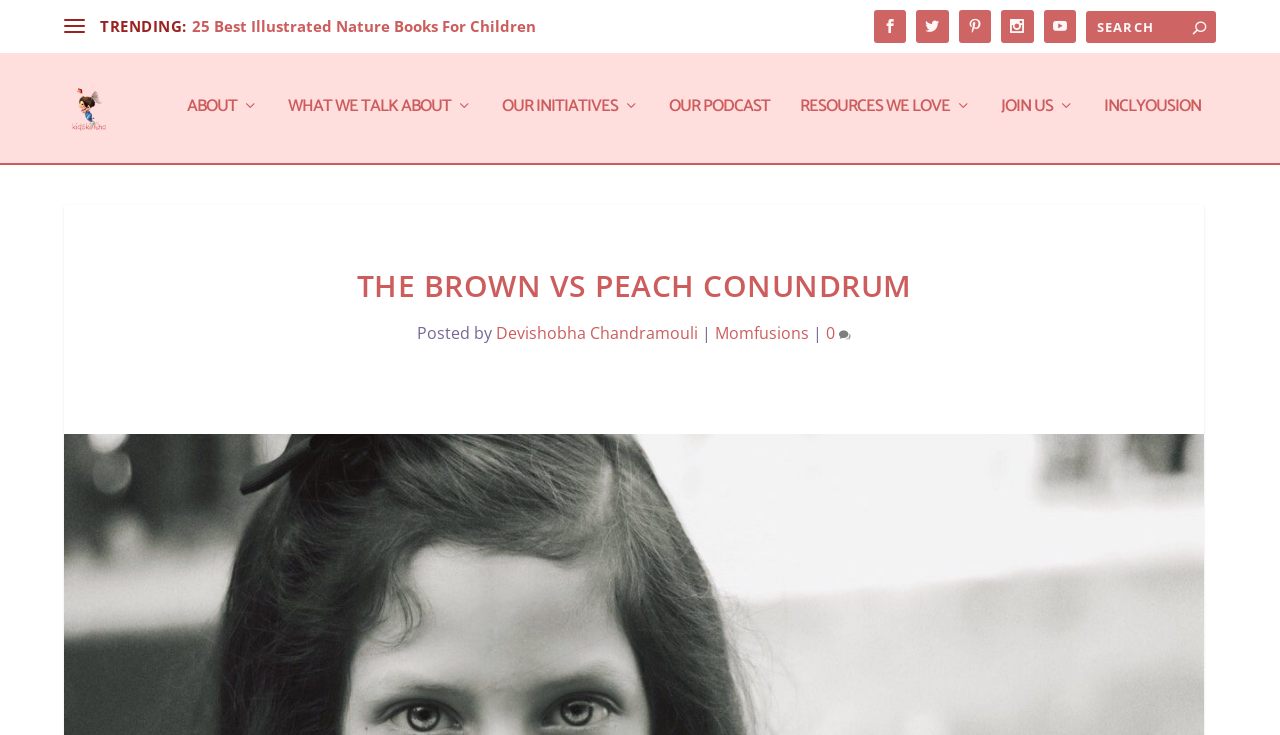Locate the bounding box coordinates of the element I should click to achieve the following instruction: "Read the article about the best illustrated nature books for children".

[0.15, 0.022, 0.419, 0.049]